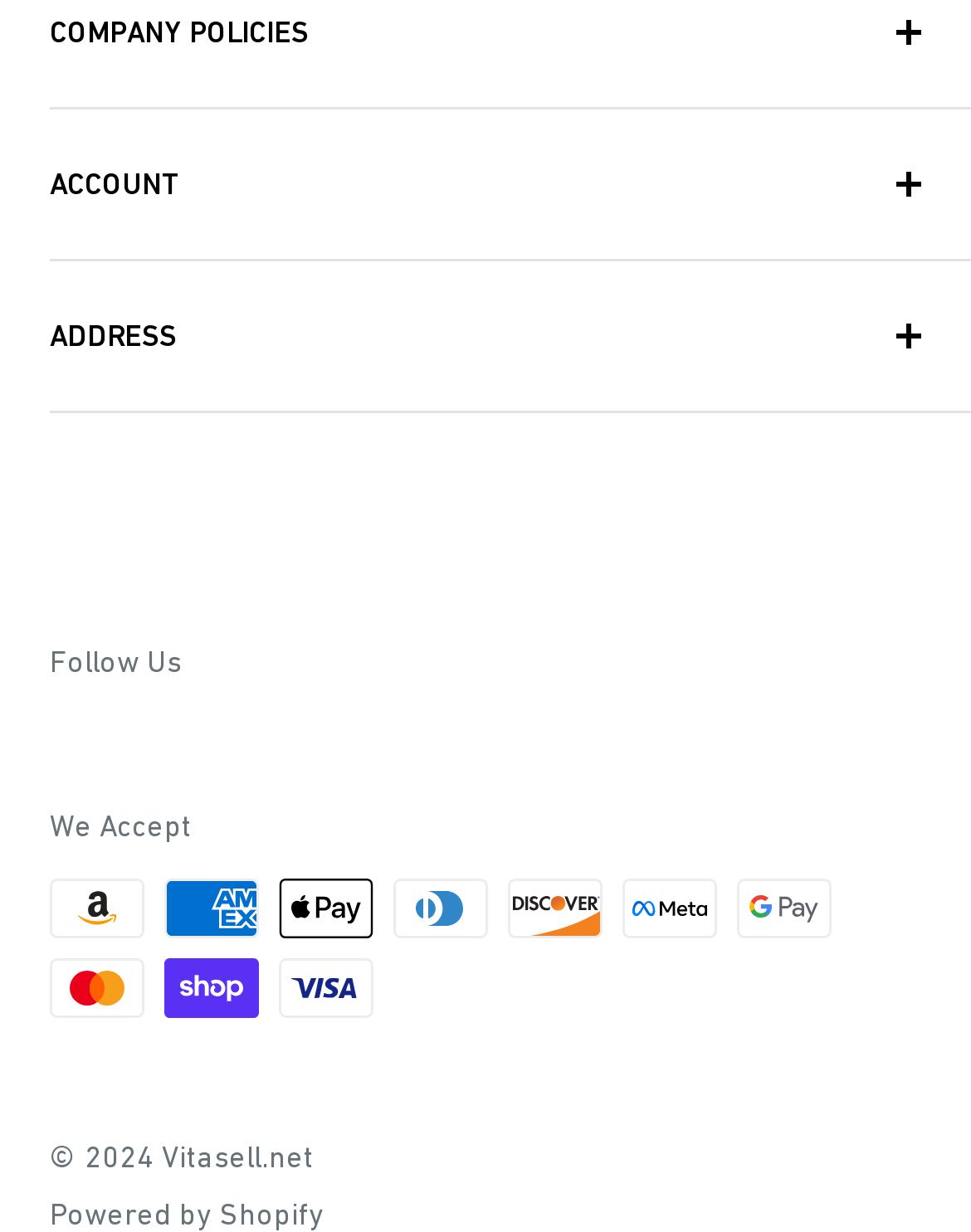What is the website's name?
Refer to the screenshot and answer in one word or phrase.

Vitasell.net